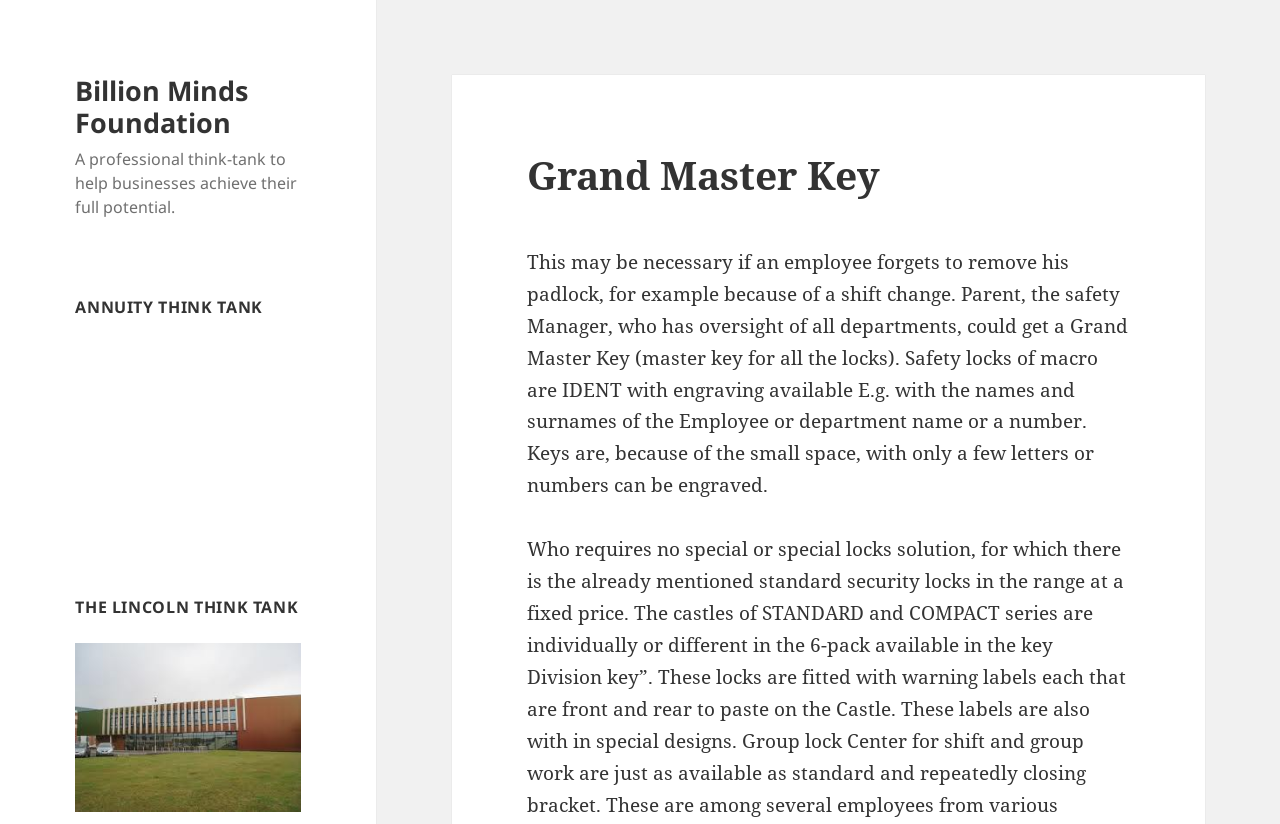Explain the contents of the webpage comprehensively.

The webpage is about the Grand Master Key and its relation to the Billion Minds Foundation, a professional think-tank that helps businesses achieve their full potential. At the top left of the page, there is a link to the Billion Minds Foundation, accompanied by a brief description of the organization. Below this, there is a heading that reads "ANNUITY THINK TANK". 

To the right of the "ANNUITY THINK TANK" heading, there is a disabled plugin object, and below it, an embedded object. Further down, there is another heading that reads "THE LINCOLN THINK TANK". Below this heading, there is an image that takes up a significant portion of the page.

On the right side of the page, there is a header section with a heading that reads "Grand Master Key". Below this heading, there is a block of text that explains the concept of a Grand Master Key, which is a master key for all locks. The text provides an example scenario where a safety manager might need a Grand Master Key to access locks, and it also mentions that safety locks can be engraved with names, surnames, or department names.